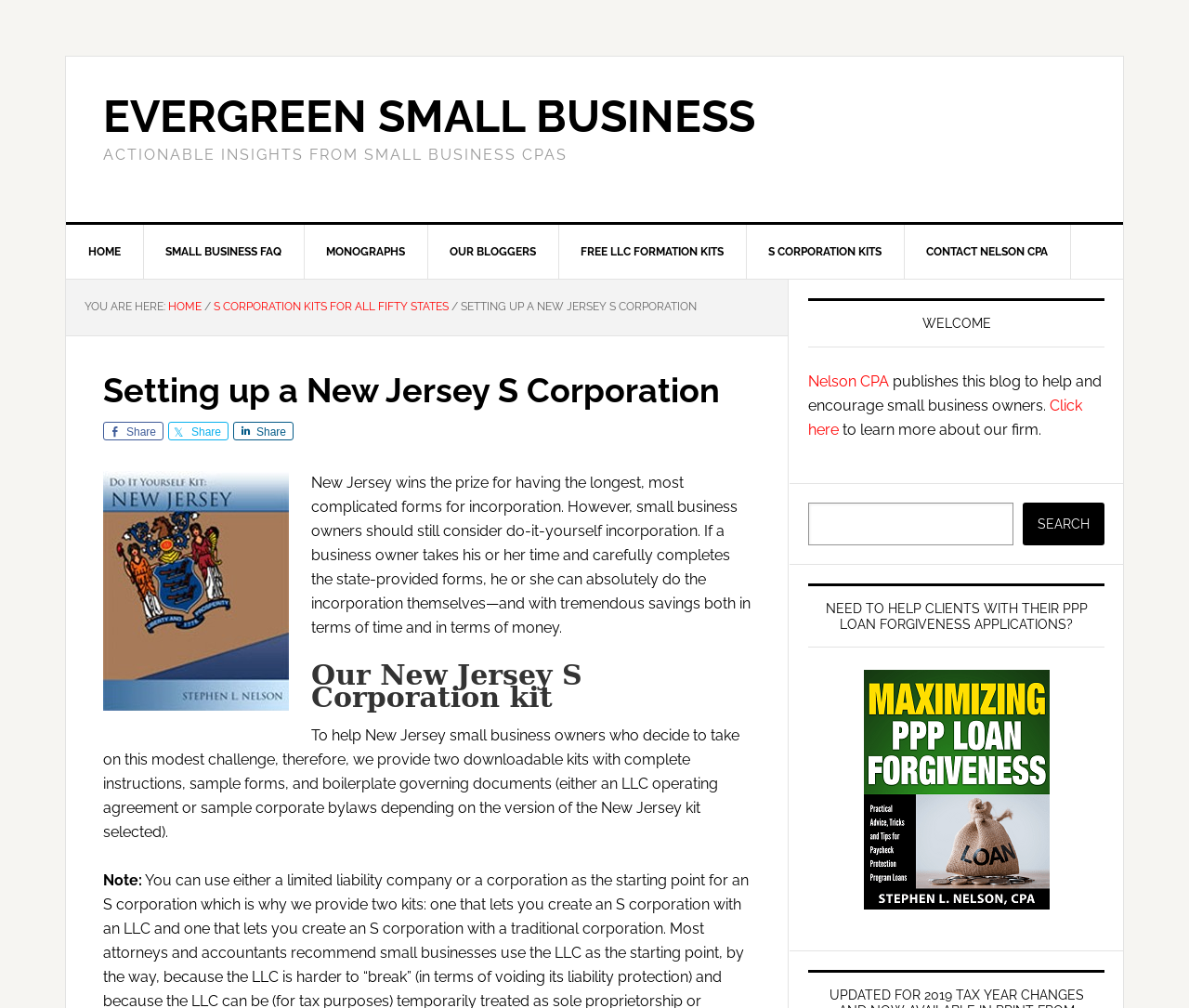What is the name of the business consulting firm?
Using the information from the image, answer the question thoroughly.

I found the answer by looking at the primary sidebar section, where it says 'WELCOME' and then 'Nelson CPA publishes this blog to help and encourage small business owners.'